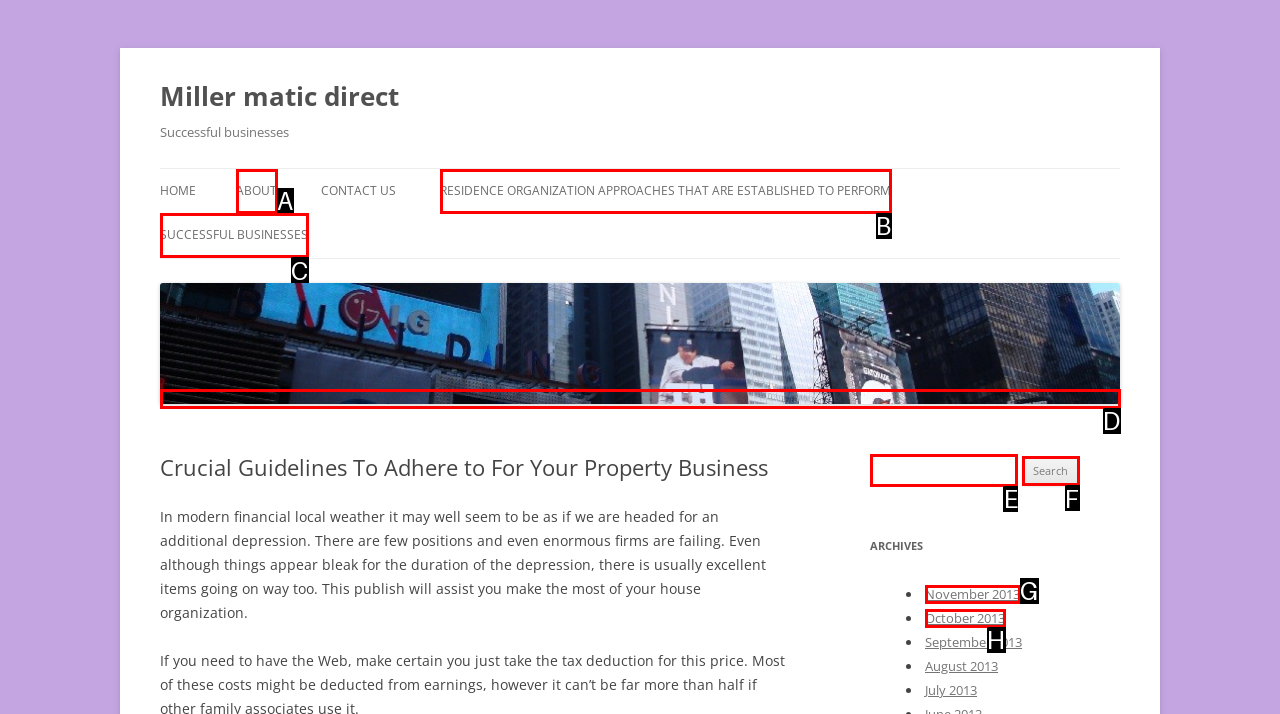Determine the letter of the UI element that you need to click to perform the task: Search for something.
Provide your answer with the appropriate option's letter.

E